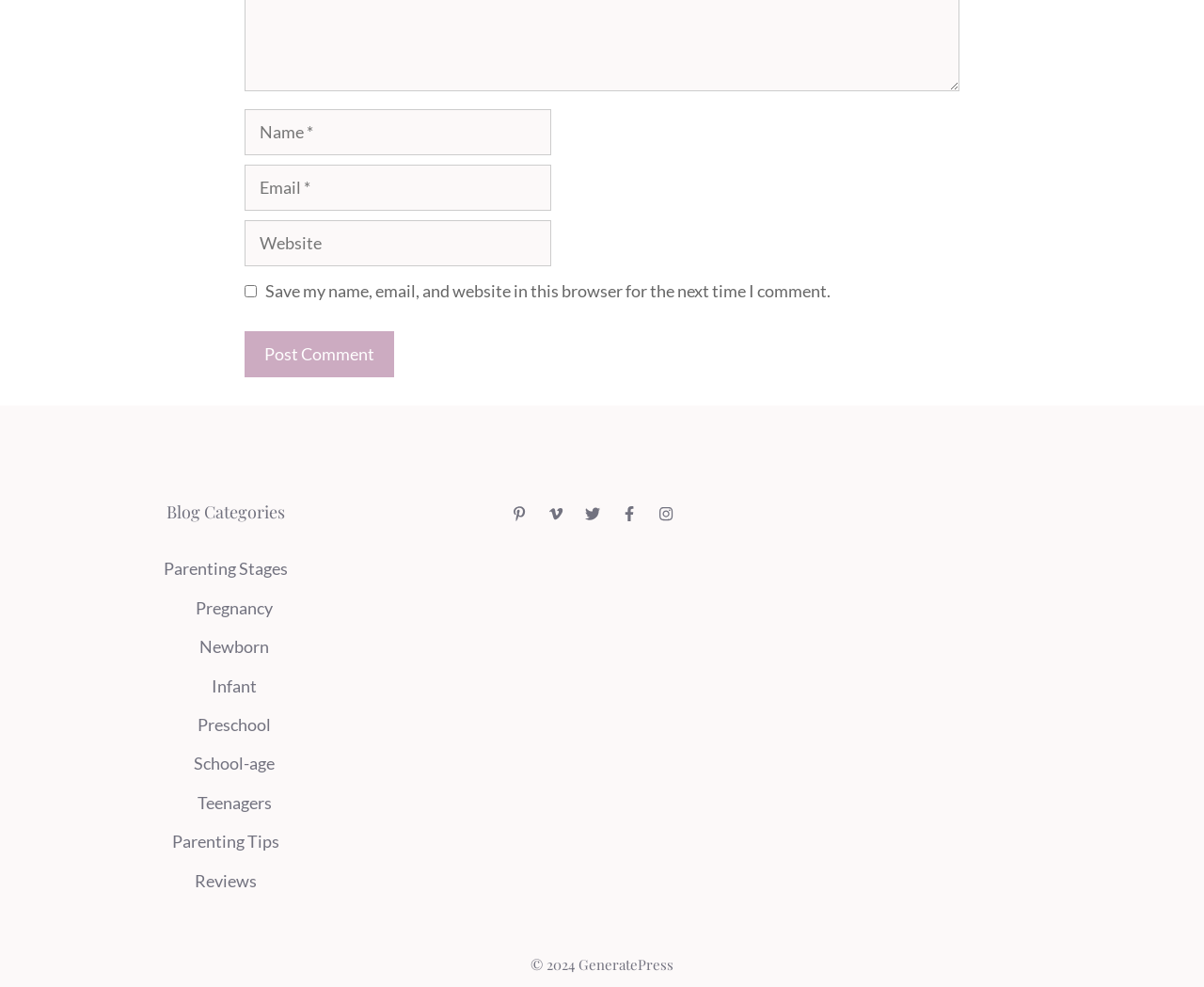Using the information in the image, give a comprehensive answer to the question: 
What is the label of the first textbox?

The first textbox has a label 'Name' which is indicated by the StaticText element with ID 639 and bounding box coordinates [0.202, 0.114, 0.239, 0.135].